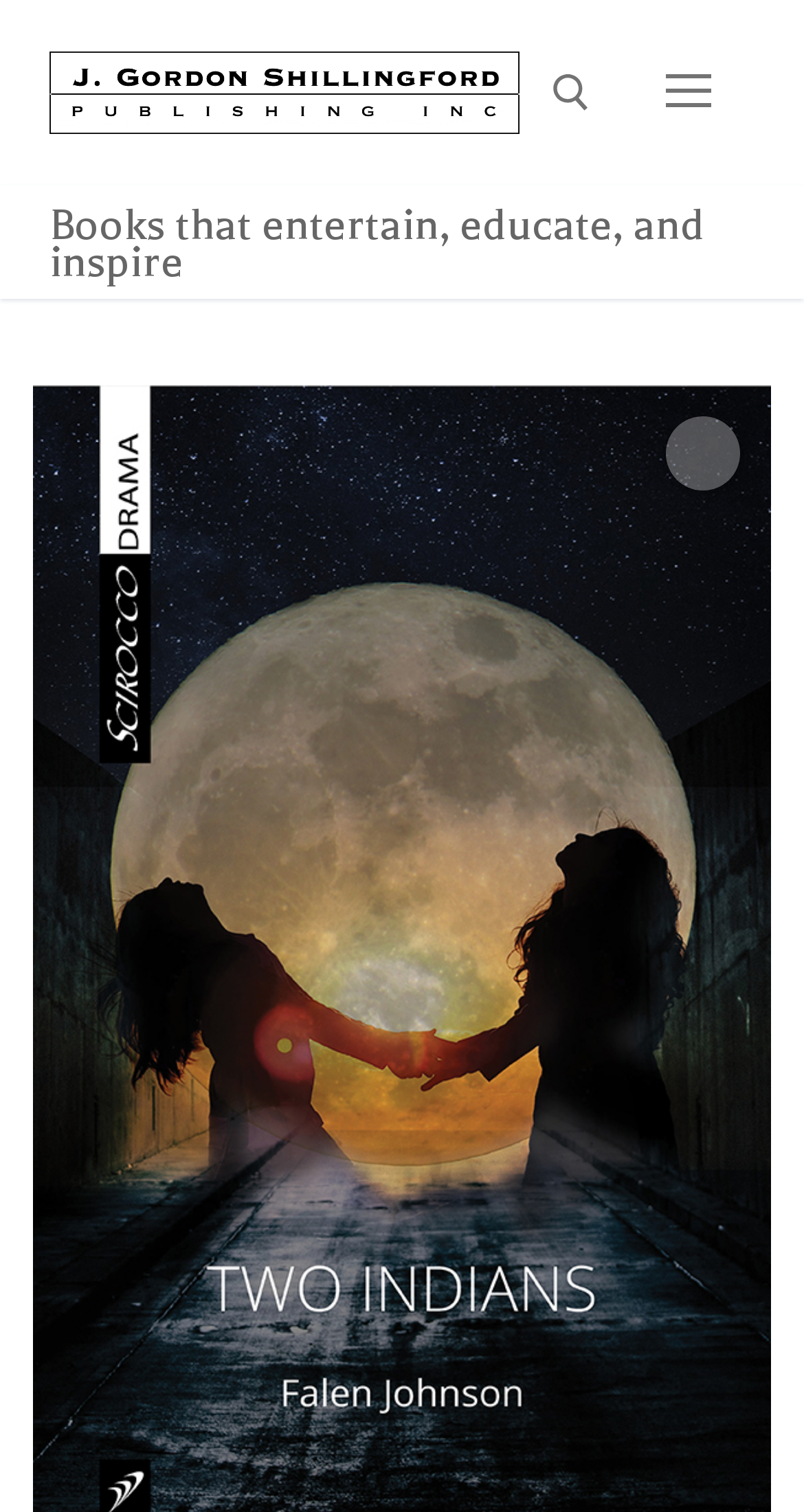Please determine the bounding box coordinates of the element's region to click in order to carry out the following instruction: "Go to the home page". The coordinates should be four float numbers between 0 and 1, i.e., [left, top, right, bottom].

[0.0, 0.404, 1.0, 0.463]